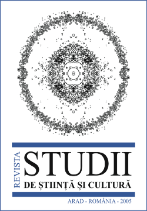Explain the image in a detailed way.

This image features the cover of the publication titled "Revista STUDII DE ȘTIINȚĂ ȘI CULTURĂ," which translates to "Studies of Science and Culture." The cover prominently displays the title in large, bold letters, emphasizing its significance in the field of academic literature. Below the title, the location "ARAD - ROMÂNIA" is indicated, along with the year "2009," suggesting the time of publication. The design incorporates intricate, decorative patterns, creating a visually compelling background that complements the title. This scholarly journal aims to explore various aspects of science and culture, contributing to the academic discourse in Romania.